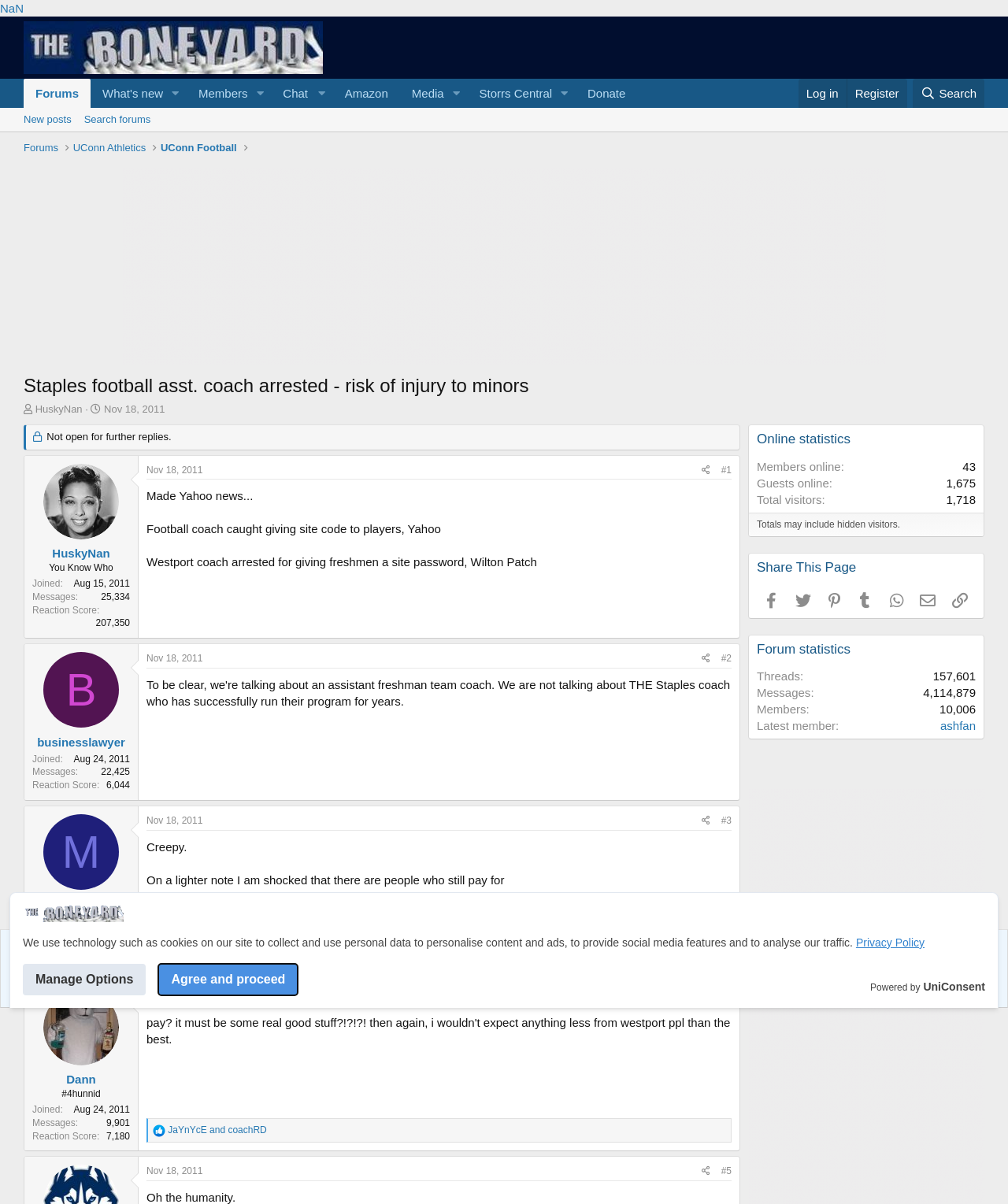Construct a comprehensive description capturing every detail on the webpage.

This webpage appears to be a forum discussion thread. At the top, there is a banner with a logo and a navigation menu with links to various sections of the forum, including "Forums", "What's new", "Members", and "Chat". Below the banner, there is a search bar and a login/register section.

The main content of the page is a discussion thread with multiple posts. The thread title, "Staples football asst. coach arrested - risk of injury to minors", is displayed prominently at the top of the thread. Each post in the thread includes the username and avatar of the poster, as well as the post content and a timestamp.

The first post in the thread includes three lines of text: "Made Yahoo news...", "Football coach caught giving site code to players, Yahoo", and "Westport coach arrested for giving freshmen a site password, Wilton Patch". There are also several replies to the post, each with their own username, avatar, and post content.

At the bottom of the page, there is a footer section with links to various resources, including a privacy policy and a terms of service agreement. There is also an advertisement iframe located near the bottom of the page.

Throughout the page, there are various buttons and links that allow users to interact with the forum, including buttons to toggle expanded menus, links to navigate to different sections of the forum, and links to reply to or quote posts.